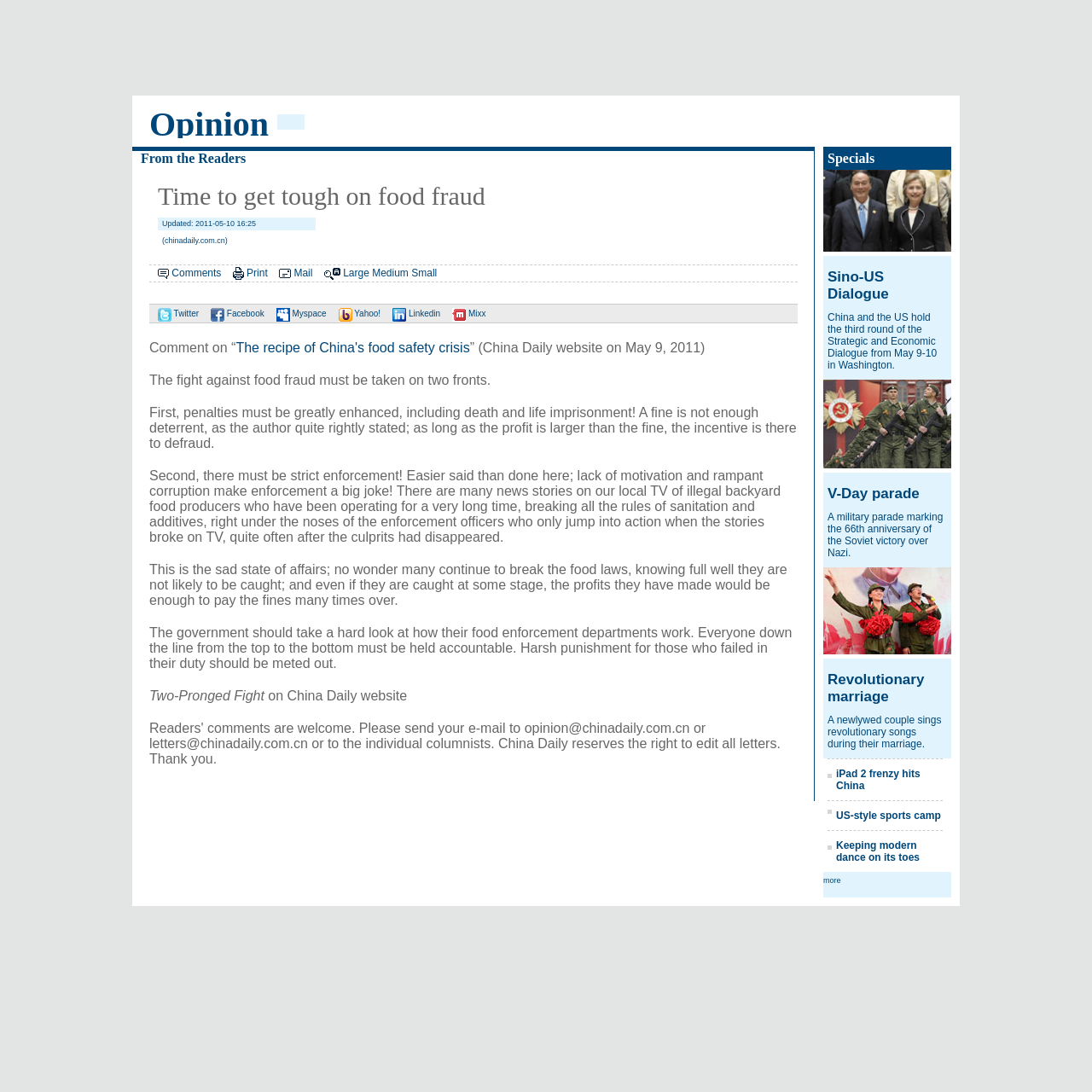Refer to the image and provide an in-depth answer to the question:
What is the topic of the article?

I determined the topic of the article by analyzing the content of the heading elements. The heading element with the content 'Time to get tough on food fraud' at coordinates [0.137, 0.16, 0.734, 0.199] suggests that the article is about food fraud and the need to take tough measures against it.